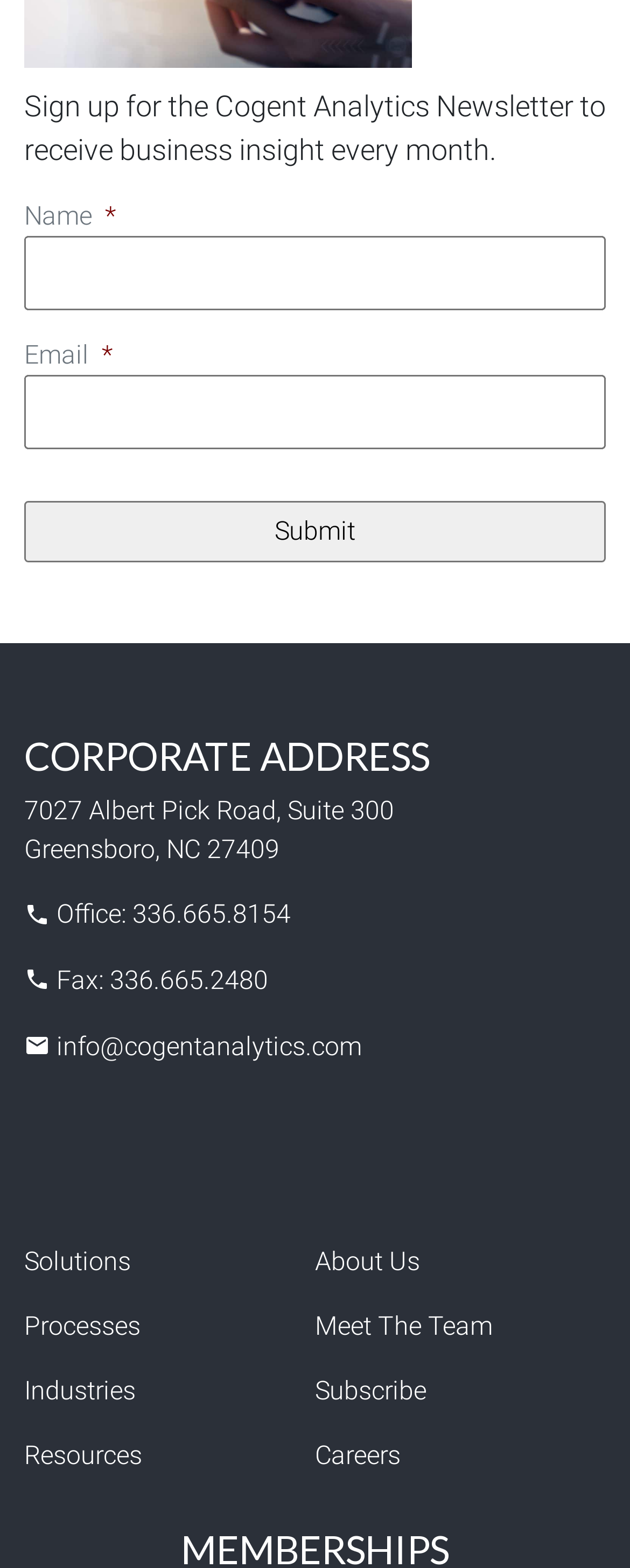Determine the bounding box coordinates of the section to be clicked to follow the instruction: "Send an email to info@cogentanalytics.com". The coordinates should be given as four float numbers between 0 and 1, formatted as [left, top, right, bottom].

[0.09, 0.657, 0.574, 0.677]